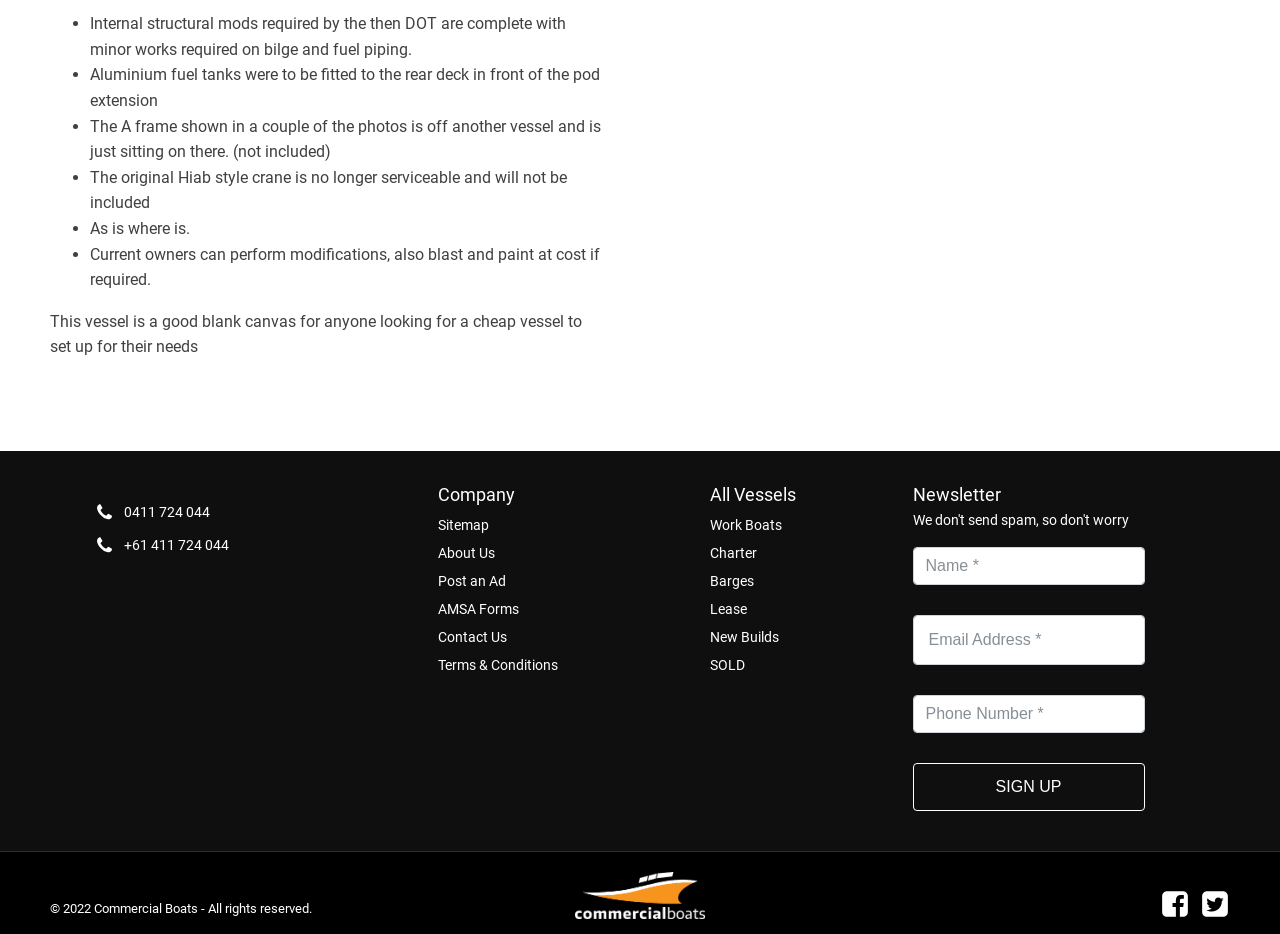What type of company is selling the vessel?
Examine the image and give a concise answer in one word or a short phrase.

Commercial Boats